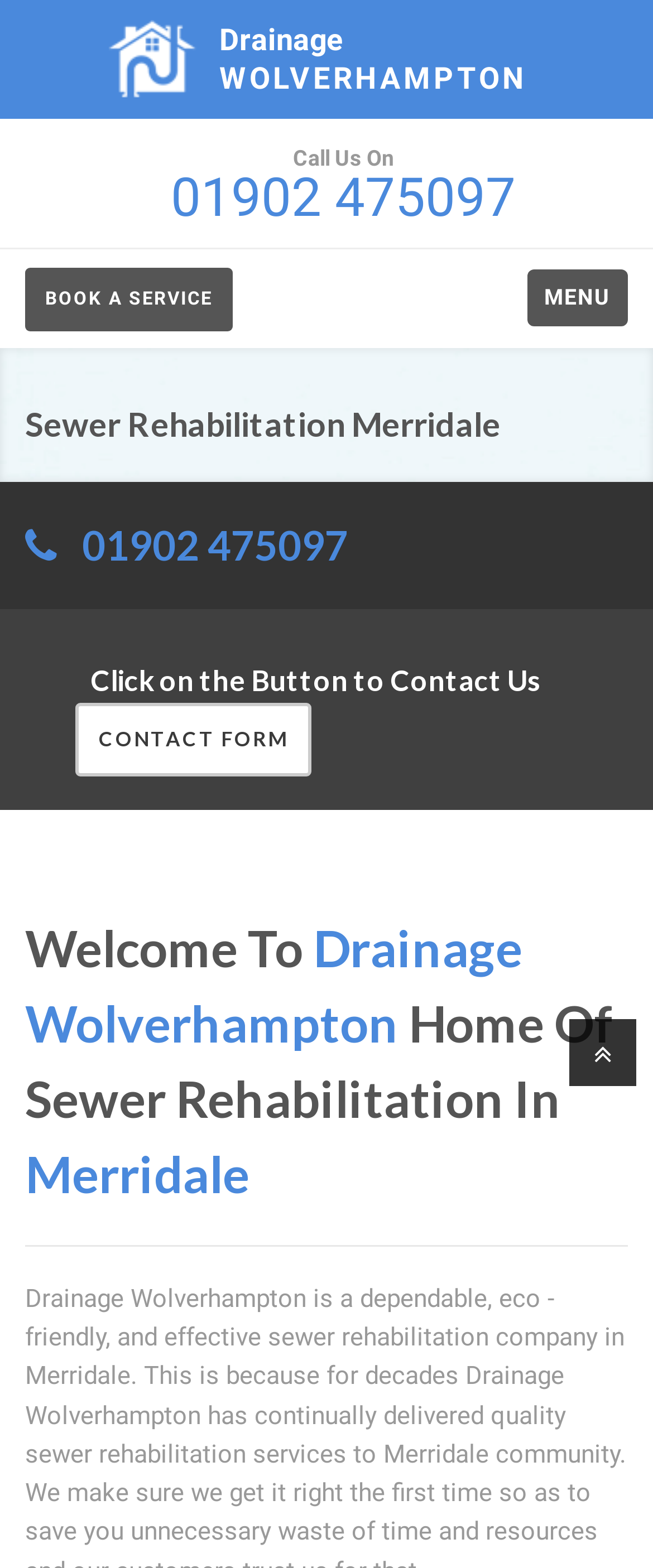What is the alternative way to contact the company besides calling?
Give a detailed and exhaustive answer to the question.

I found the alternative way to contact the company by looking at the heading element that contains the text 'Click on the Button to Contact Us CONTACT FORM', which suggests that users can contact the company through a contact form besides calling the phone number.